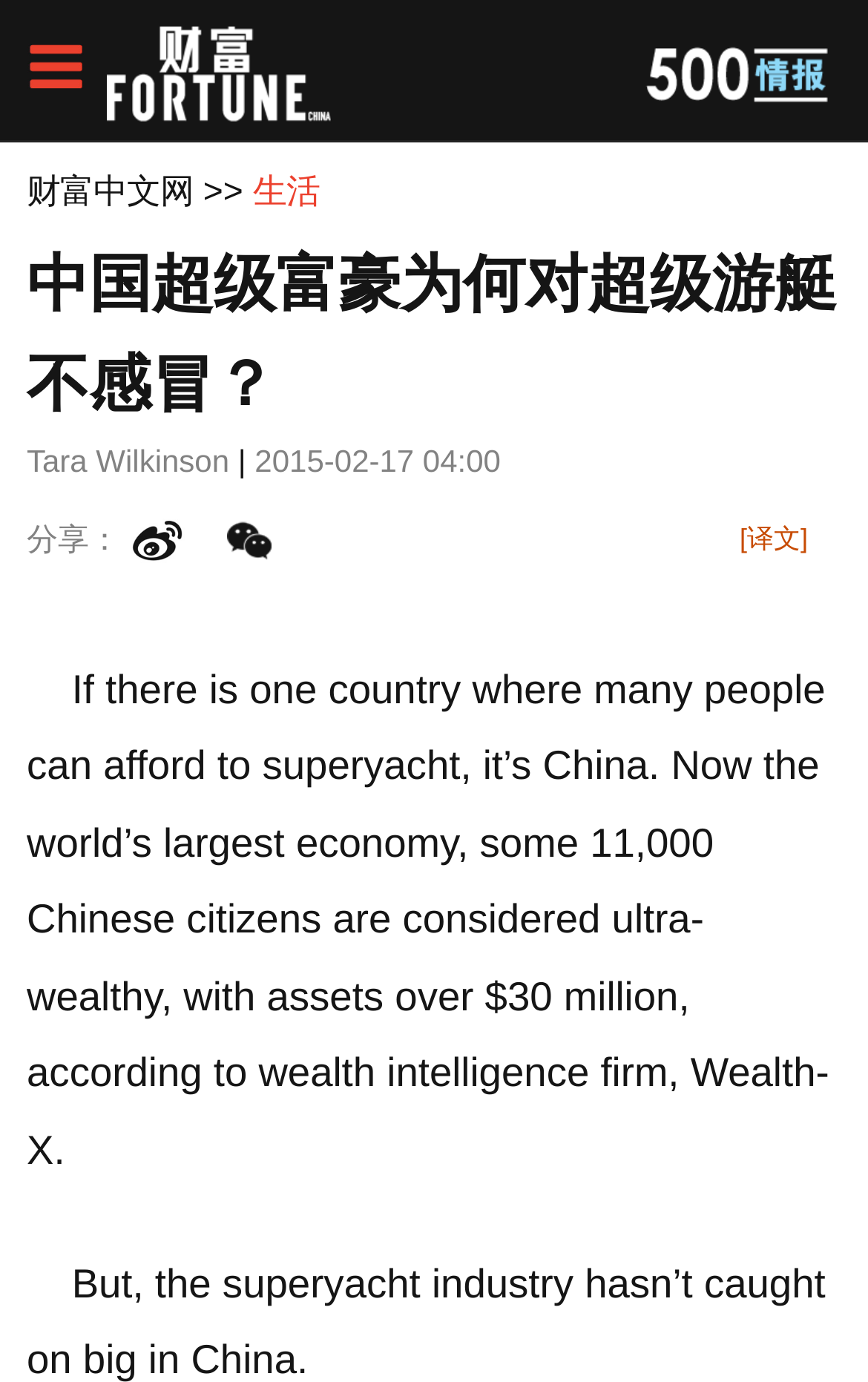Summarize the webpage comprehensively, mentioning all visible components.

The webpage appears to be a news article or blog post about Chinese ultra-wealthy individuals and their lack of interest in superyachts. 

At the top of the page, there is a heading with an image to its left. Below the heading, there is a link with an image embedded within it. 

On the top-right side of the page, there is a larger image. 

Below the heading, there are several links and text elements, including a link to "财富中文网" (Wealth Chinese Net), followed by a ">>" symbol, and then a link to "生活" (Life). 

The main article title, "中国超级富豪为何对超级游艇不感冒？" (Why Chinese Ultra-Wealthy Individuals are Not Interested in Superyachts), is displayed prominently in the middle of the page. 

Below the title, there is information about the author, "Tara Wilkinson", and the publication date, "2015-02-17 04:00". 

There are also social media sharing links, with icons, on the bottom left side of the page. 

The main article content starts below the sharing links, with a paragraph of text that discusses the number of ultra-wealthy individuals in China and their potential interest in superyachts.